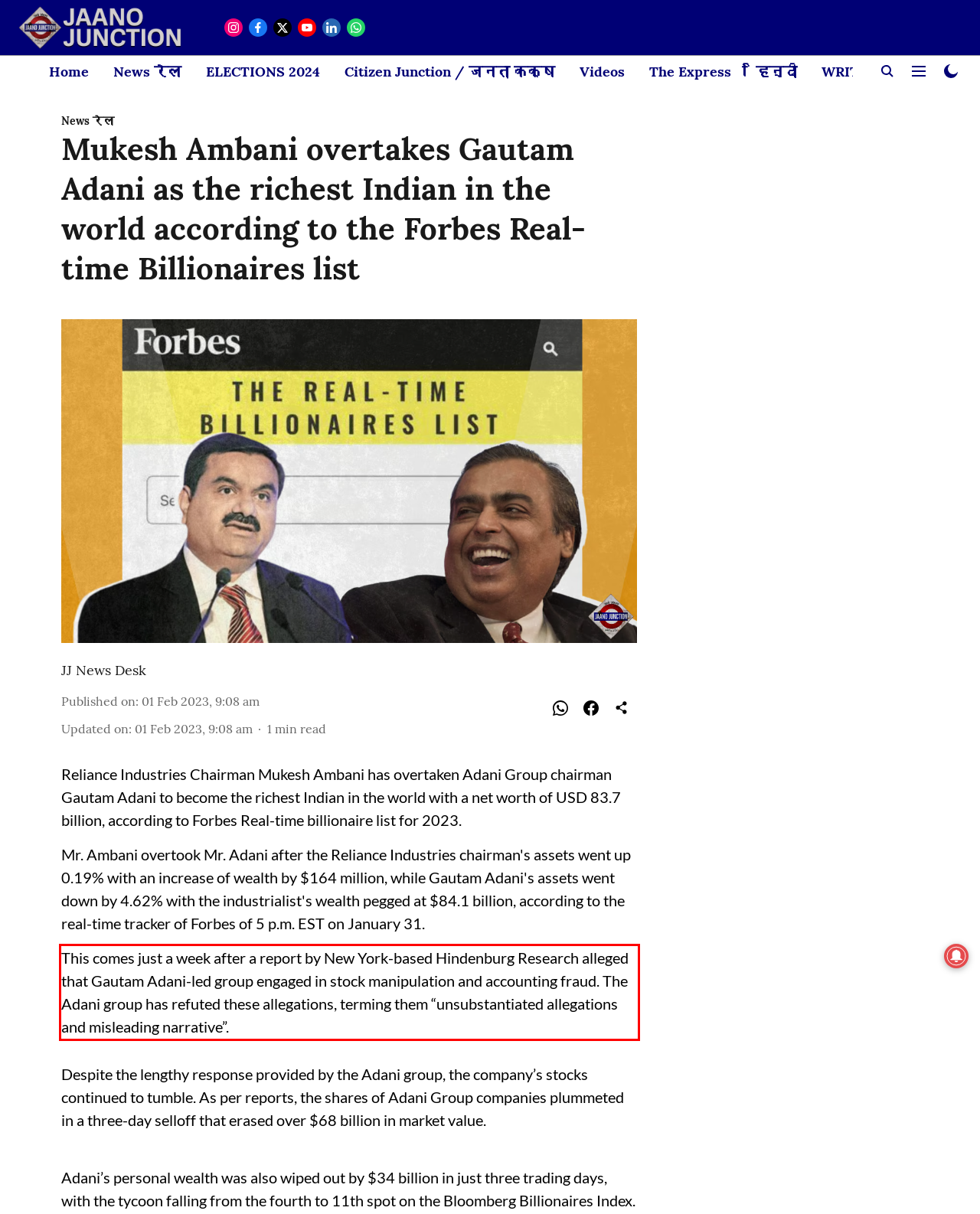Analyze the screenshot of a webpage where a red rectangle is bounding a UI element. Extract and generate the text content within this red bounding box.

This comes just a week after a report by New York-based Hindenburg Research alleged that Gautam Adani-led group engaged in stock manipulation and accounting fraud. The Adani group has refuted these allegations, terming them “unsubstantiated allegations and misleading narrative”.